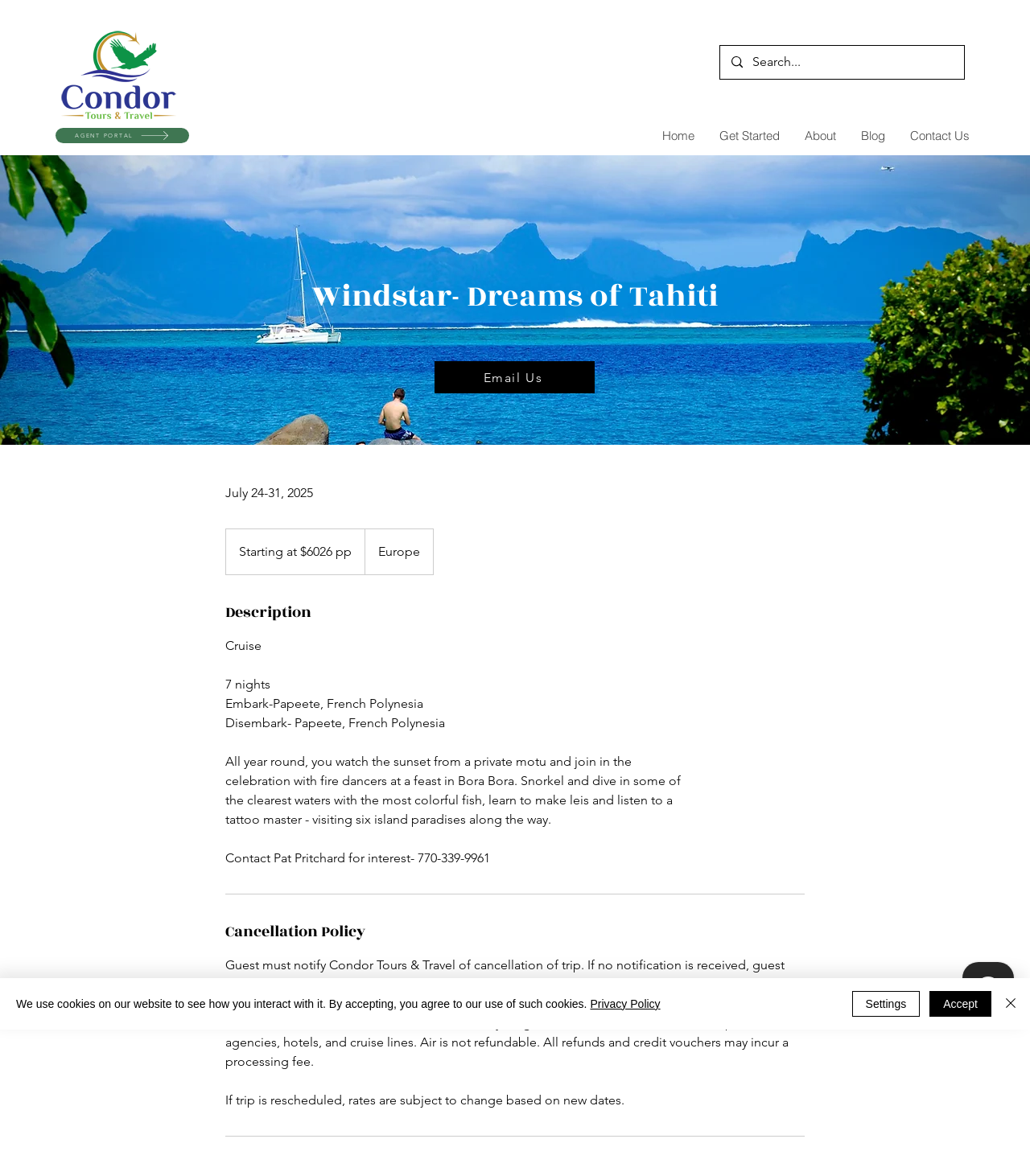Kindly provide the bounding box coordinates of the section you need to click on to fulfill the given instruction: "Read the blog".

[0.823, 0.099, 0.871, 0.132]